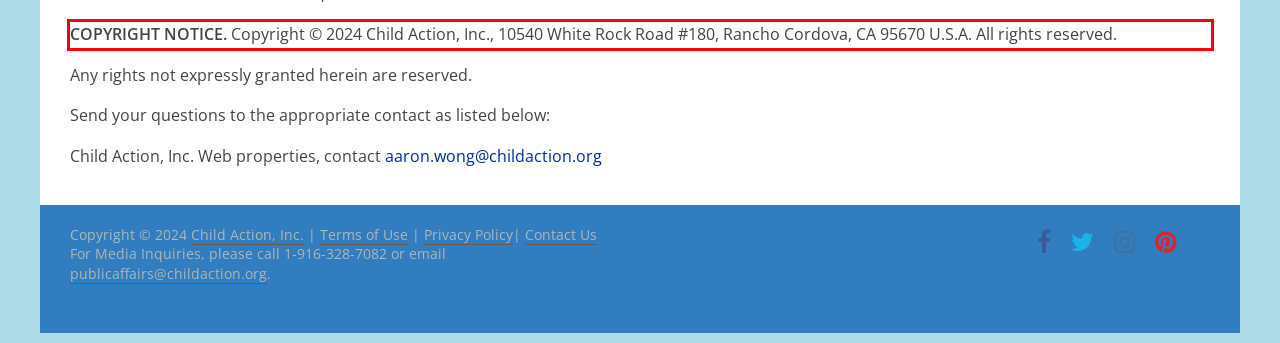Using OCR, extract the text content found within the red bounding box in the given webpage screenshot.

COPYRIGHT NOTICE. Copyright © 2024 Child Action, Inc., 10540 White Rock Road #180, Rancho Cordova, CA 95670 U.S.A. All rights reserved.